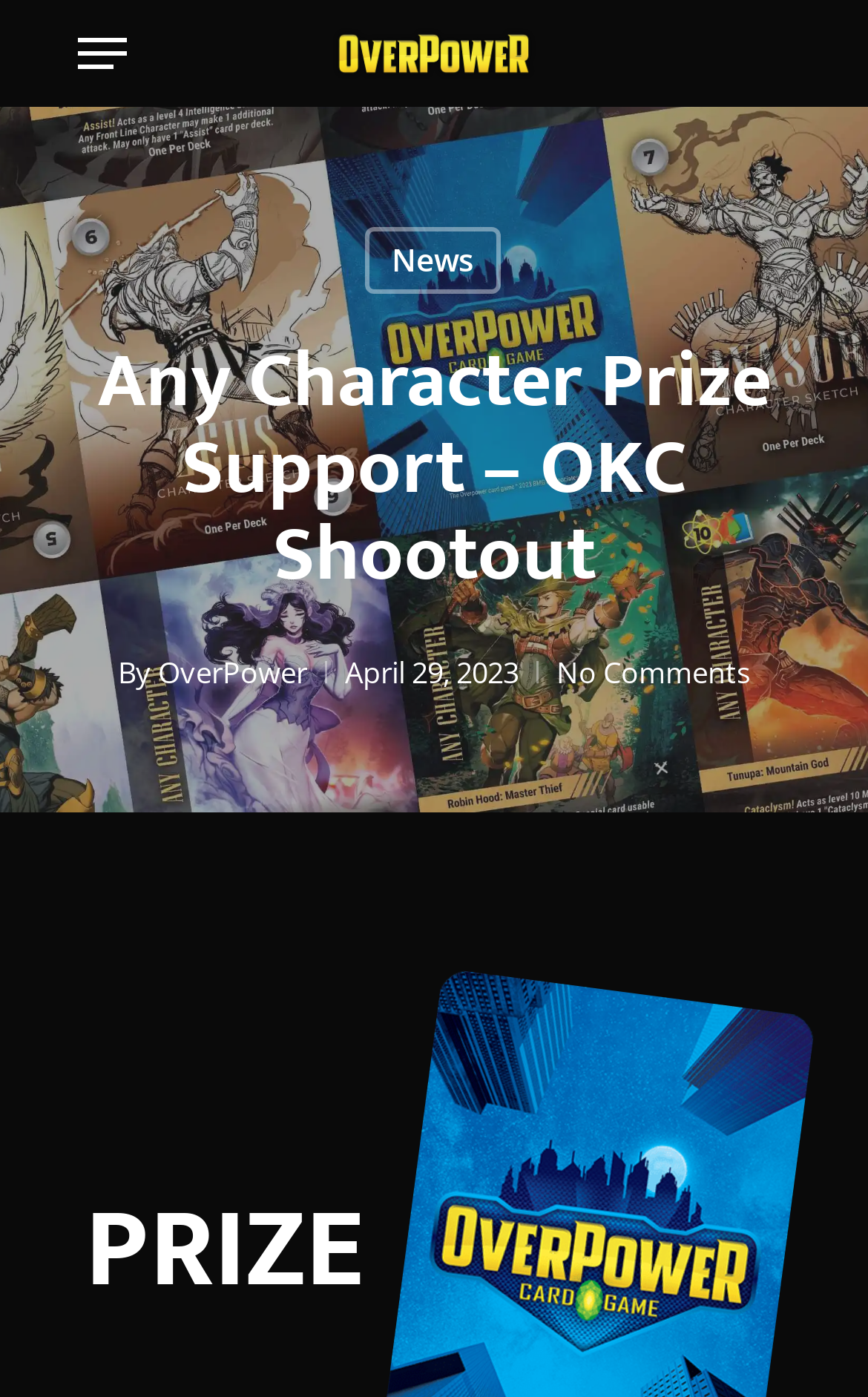Please examine the image and answer the question with a detailed explanation:
Is the navigation menu expanded?

The expansion state of the navigation menu can be found in the link 'Navigation Menu' which has the attribute 'expanded: False', indicating that the navigation menu is not expanded.